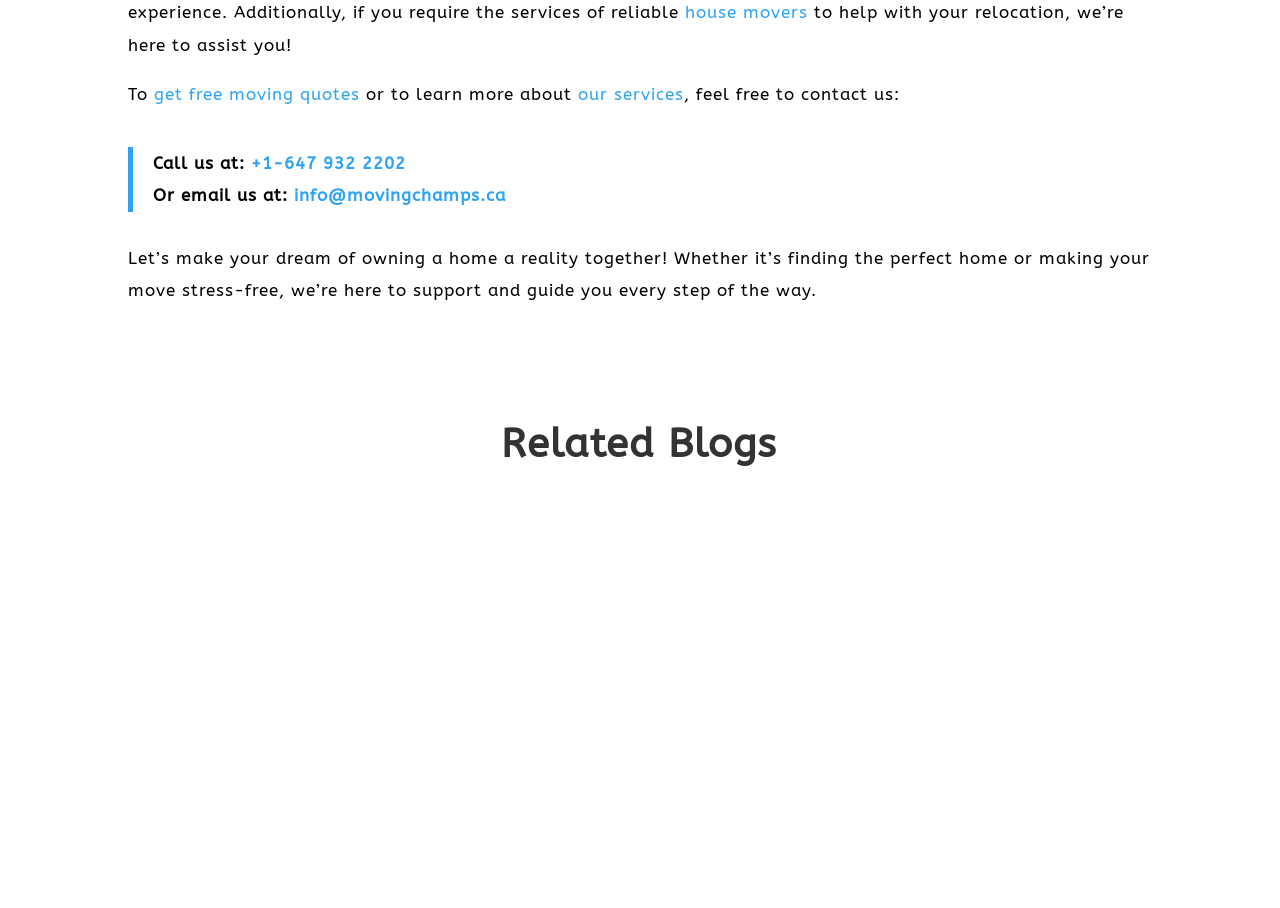Identify the bounding box coordinates of the element that should be clicked to fulfill this task: "email the company". The coordinates should be provided as four float numbers between 0 and 1, i.e., [left, top, right, bottom].

[0.23, 0.204, 0.395, 0.226]